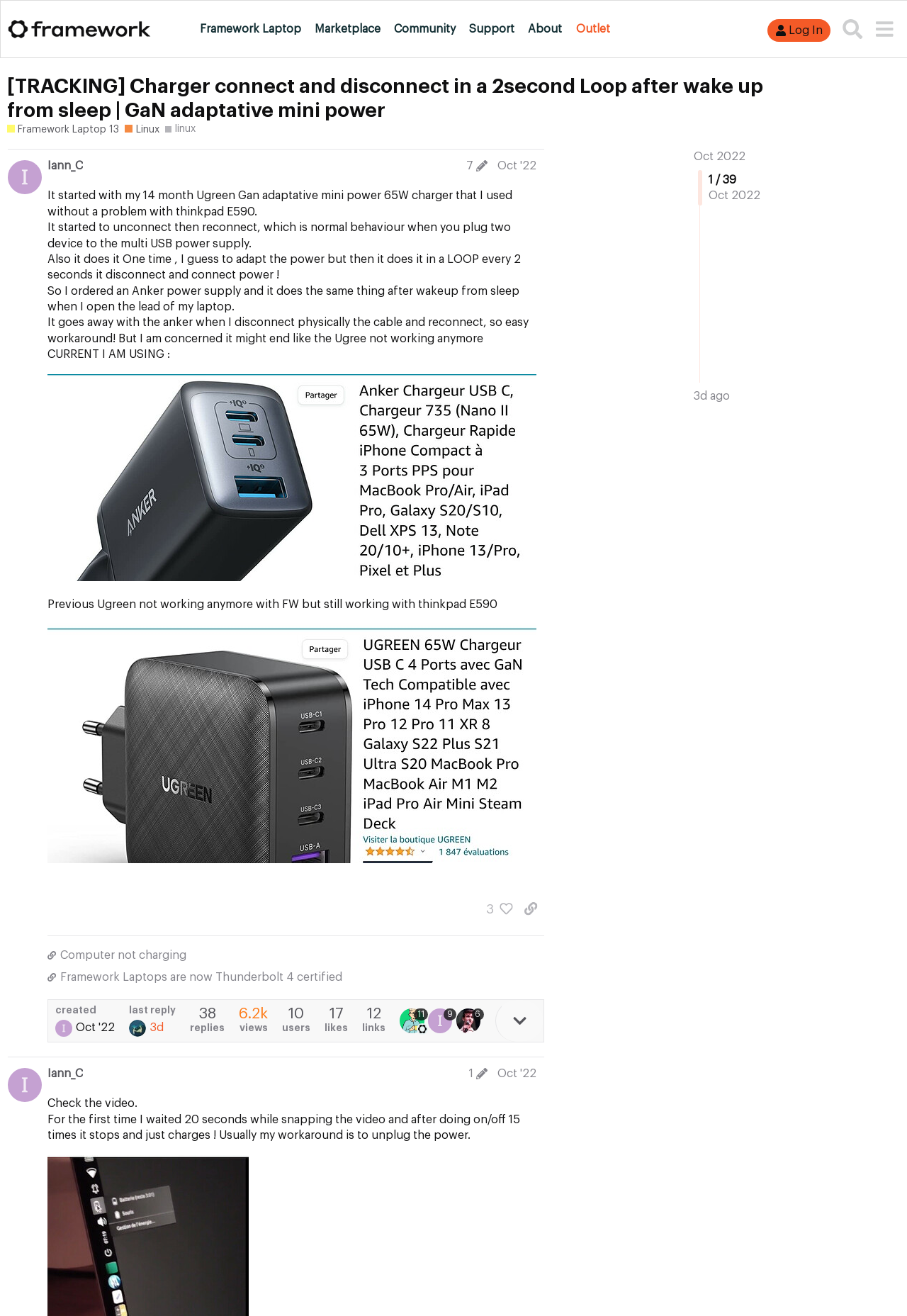Determine the bounding box coordinates of the region that needs to be clicked to achieve the task: "Search for a topic".

[0.922, 0.01, 0.957, 0.034]